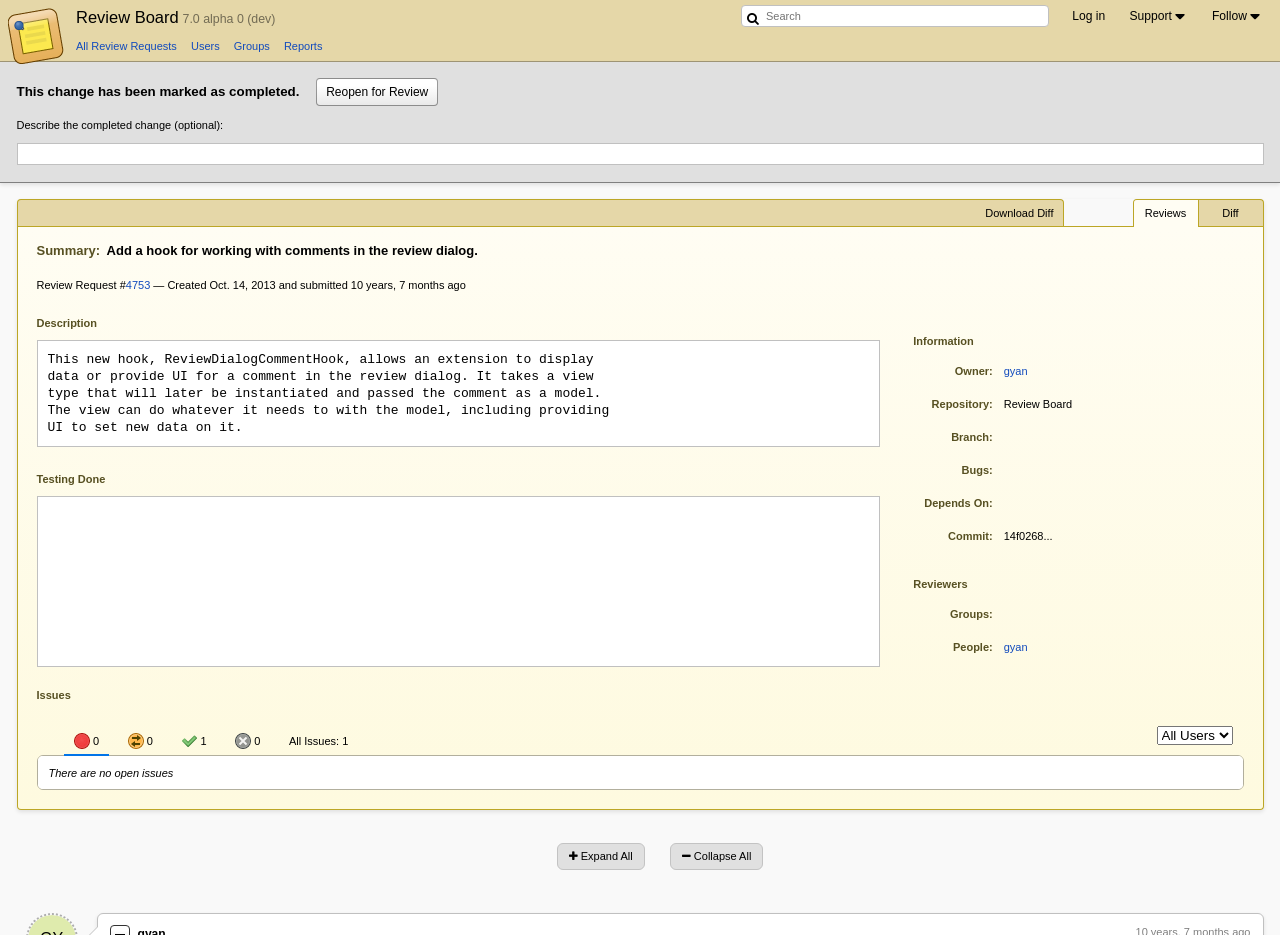Please identify the bounding box coordinates of the area I need to click to accomplish the following instruction: "Search for something".

[0.579, 0.005, 0.82, 0.029]